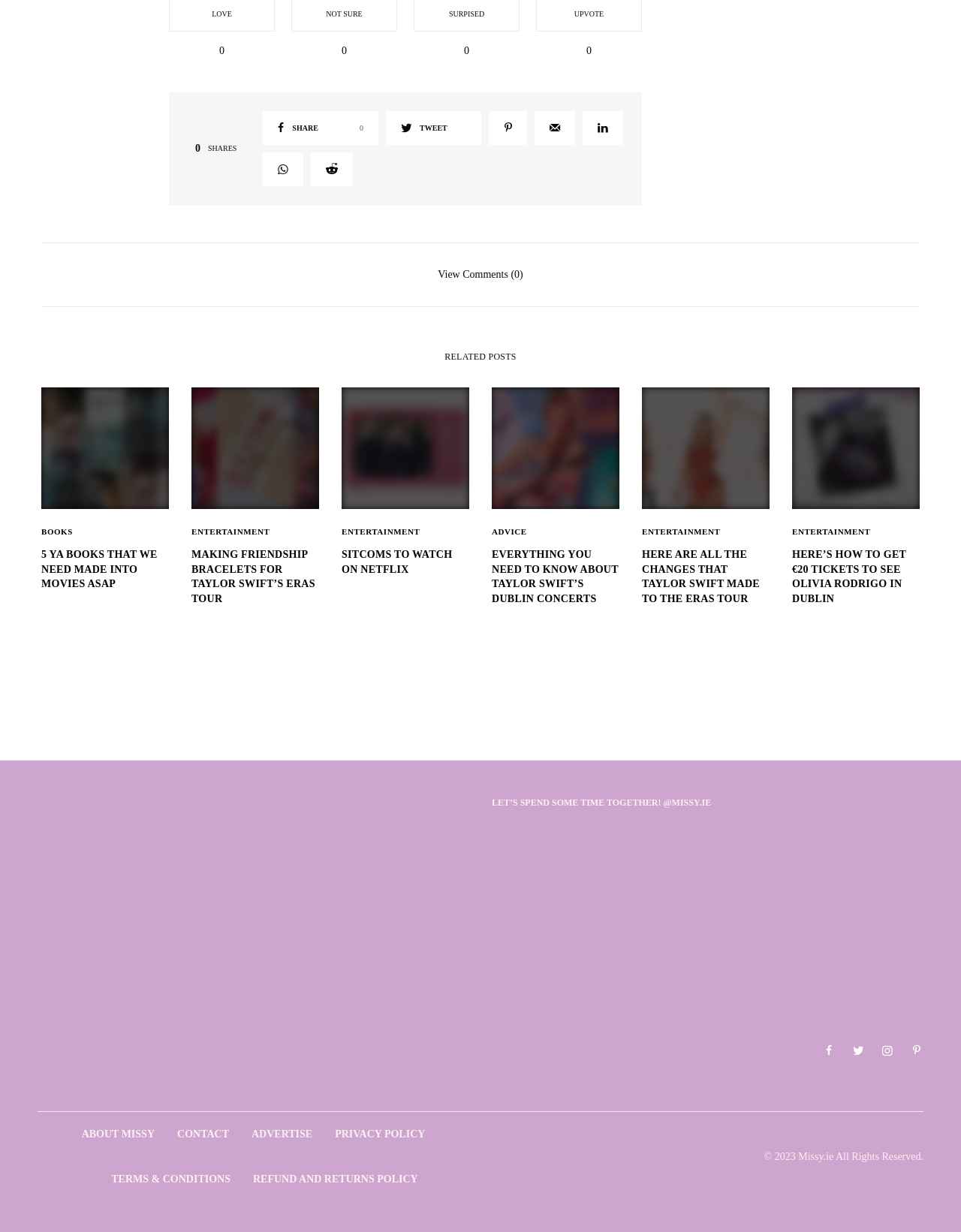Please determine the bounding box coordinates of the element to click in order to execute the following instruction: "Click the SHARE button". The coordinates should be four float numbers between 0 and 1, specified as [left, top, right, bottom].

[0.274, 0.09, 0.394, 0.118]